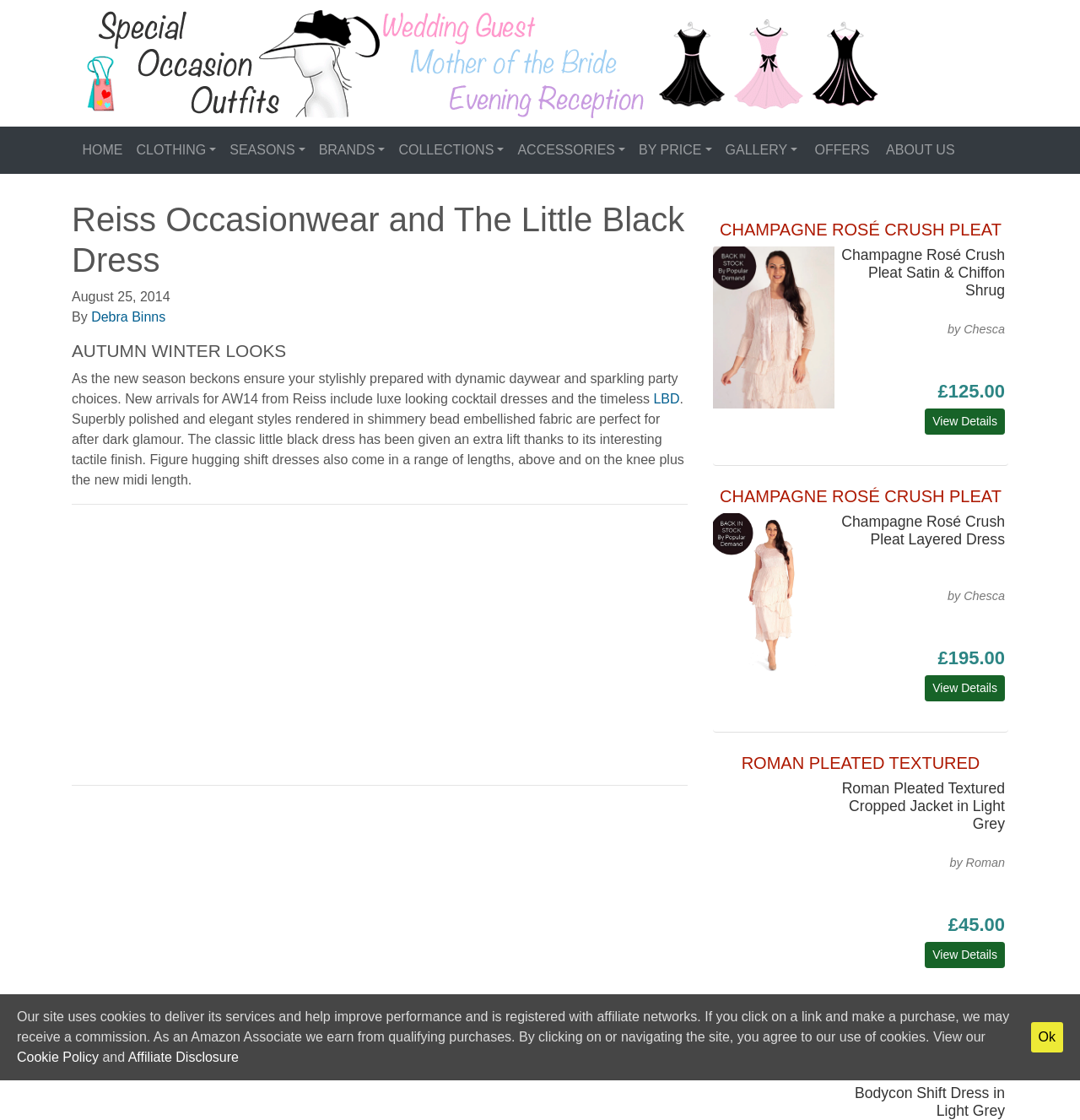Respond to the question below with a single word or phrase:
What is the position of the element 'Reiss Occasionwear and The Little Black Dress'?

Above the image 'Occasionwear Mother of The Bride Outfits Race Day Evening Wear & Wedding Guest'